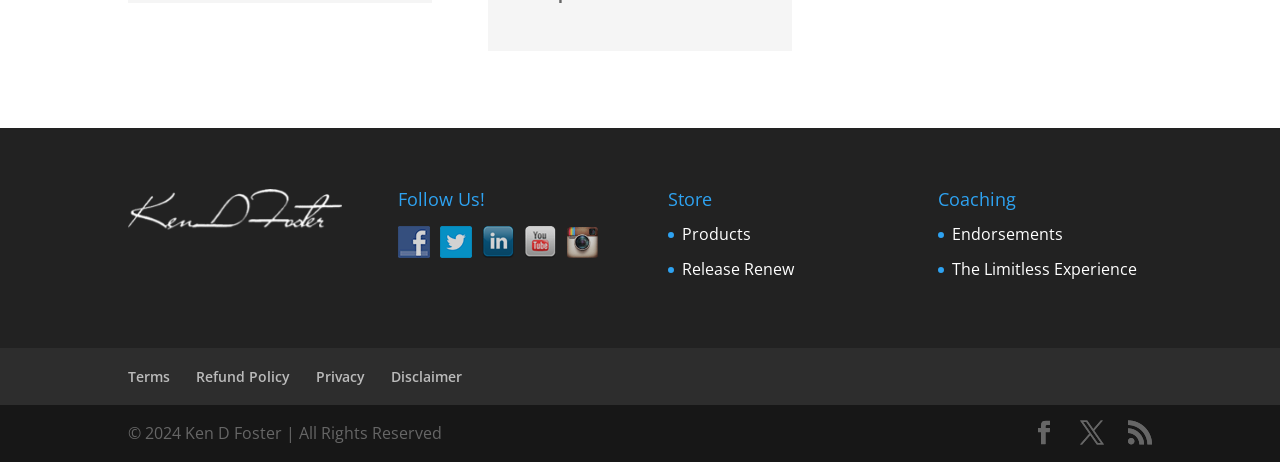Using the provided element description "Products", determine the bounding box coordinates of the UI element.

[0.533, 0.483, 0.587, 0.53]